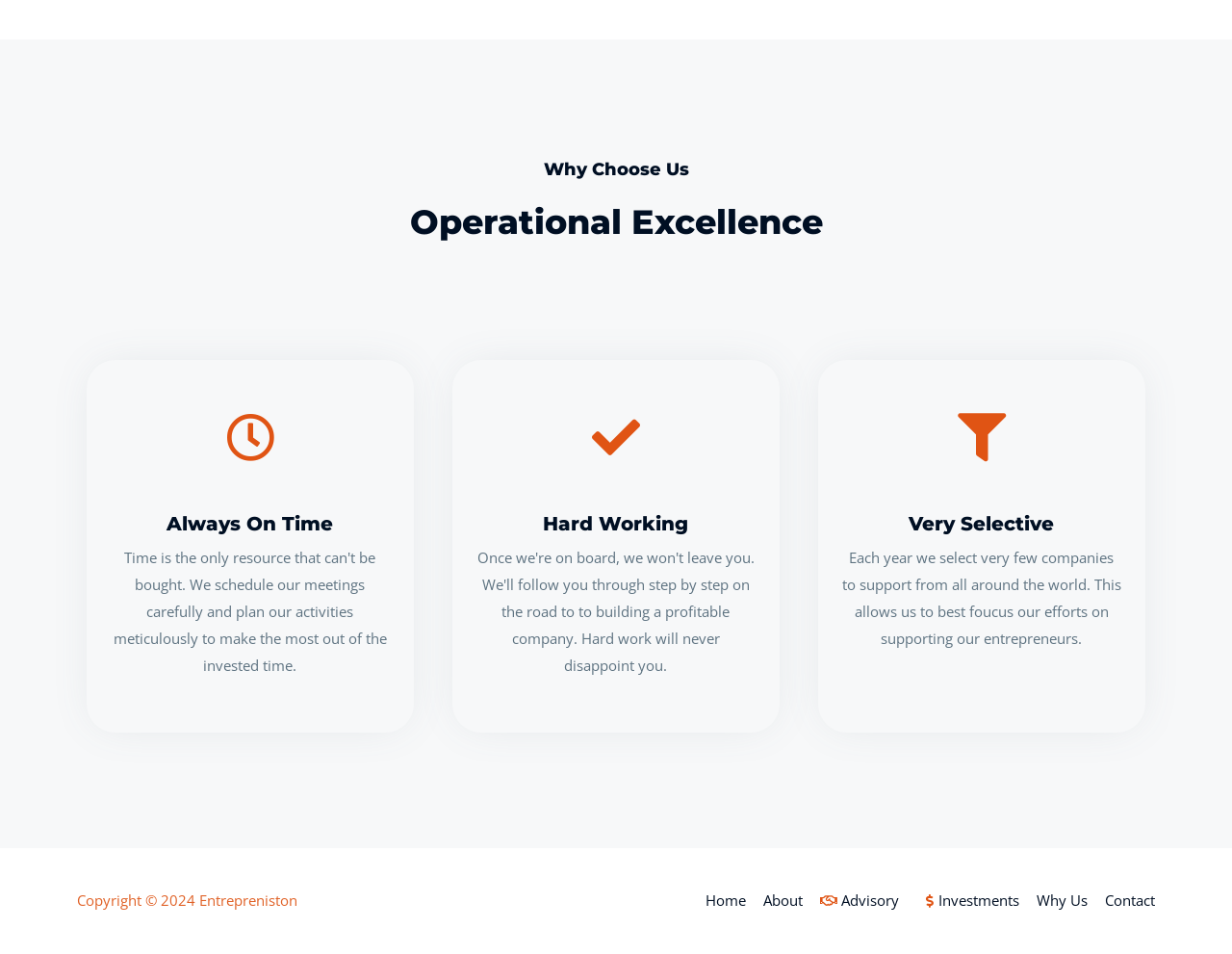How many headings are on the webpage?
Using the image as a reference, answer the question with a short word or phrase.

5